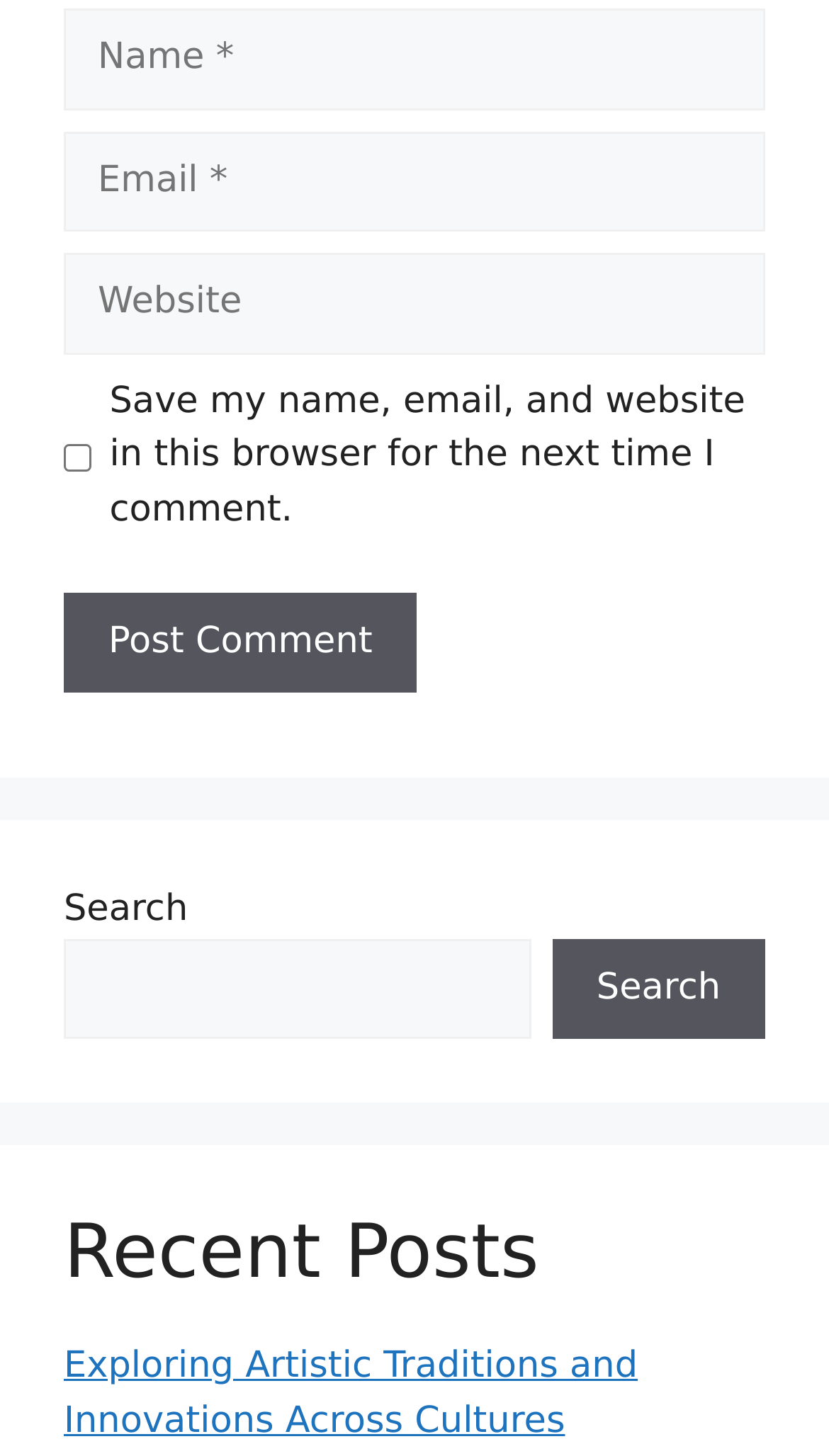Reply to the question with a single word or phrase:
How many textboxes are there?

3